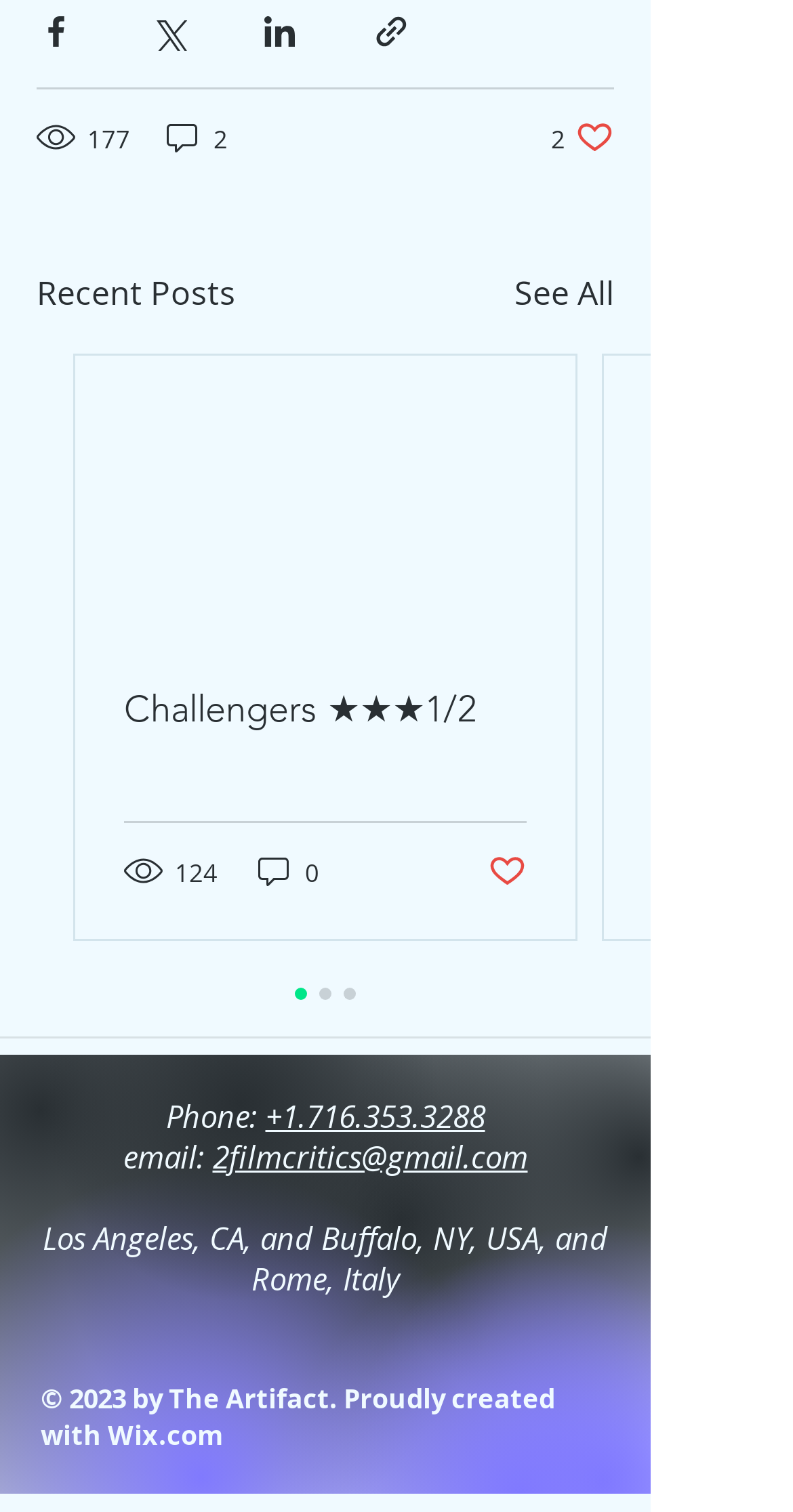Using the information from the screenshot, answer the following question thoroughly:
What is the email address listed on the page?

I found the email address listed at the bottom of the page, next to the 'email:' label. The email address is 2filmcritics@gmail.com.